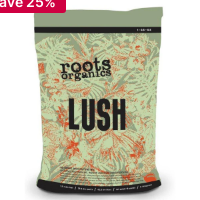What is the purpose of the product?
Please give a detailed and elaborate answer to the question.

The packaging design of Roots Organics Lush emphasizes its richness and suitability for plant nourishment, indicating that the product is aimed at nurturing plants and promoting healthy growth.